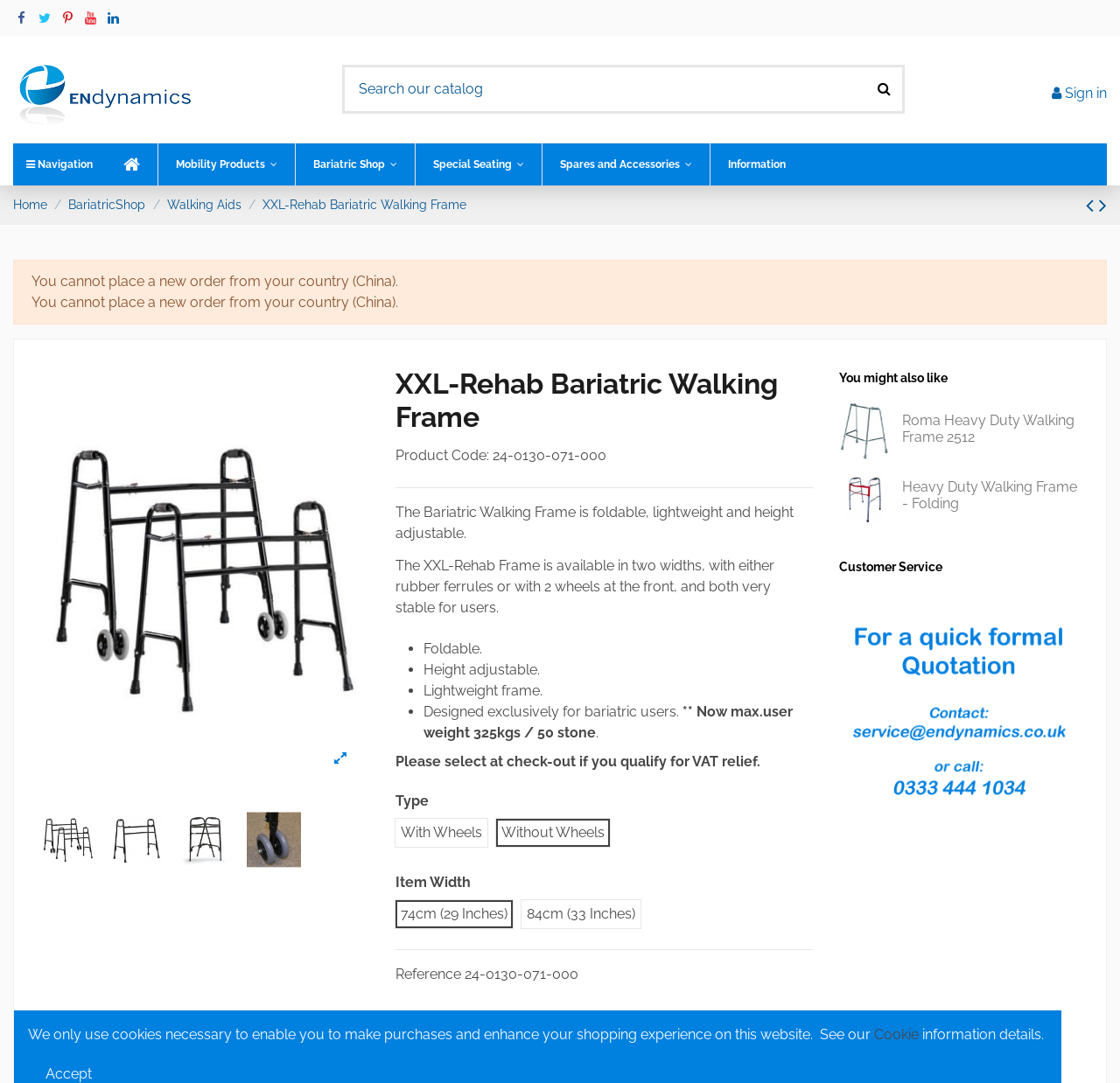Can I share this product on social media?
Please give a detailed and elaborate explanation in response to the question.

I found that I can share this product on social media by looking at the links at the bottom of the page, which are labeled 'Share', 'Tweet', and 'Pinterest'.